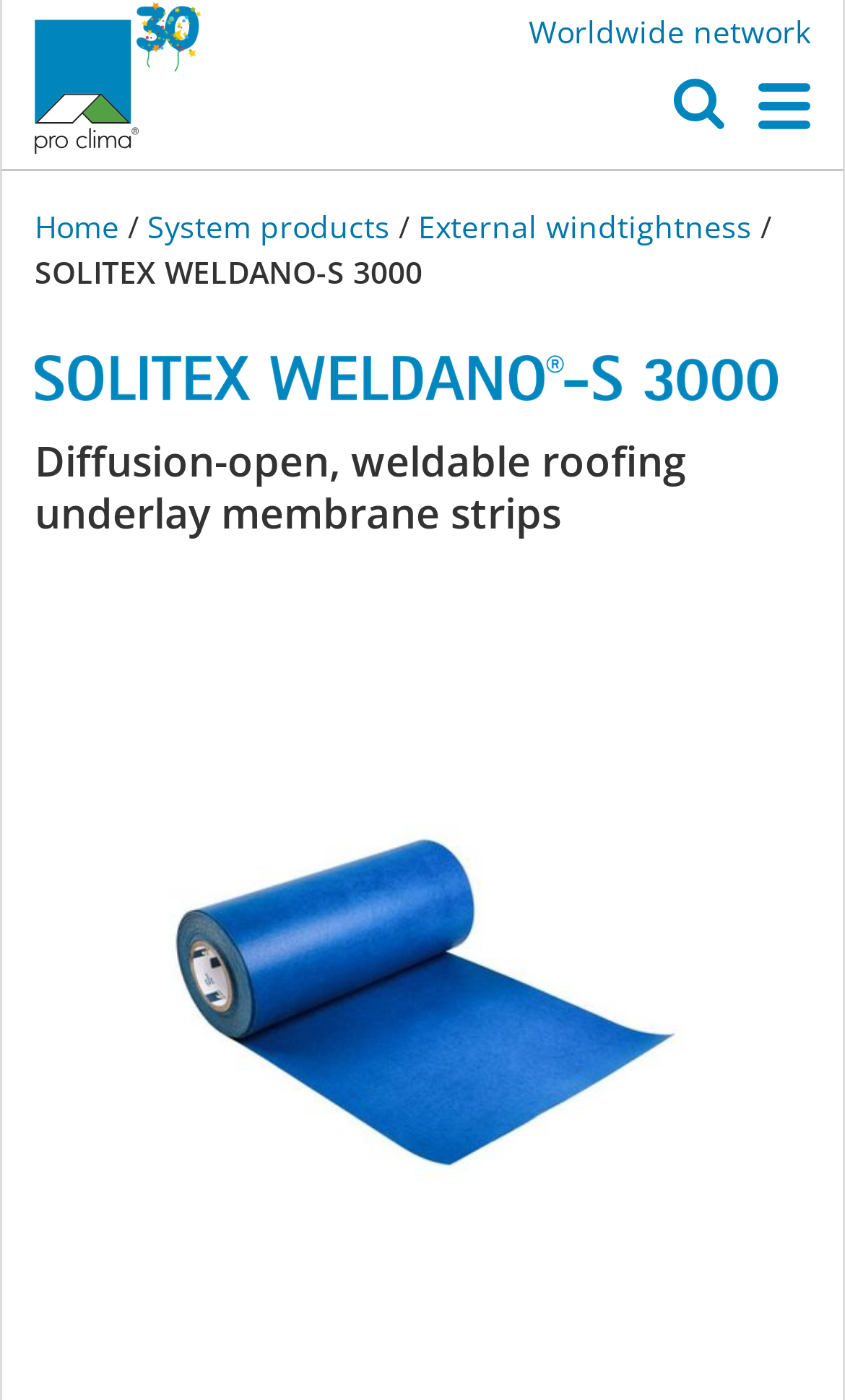Use a single word or phrase to answer this question: 
What is the name of the product?

SOLITEX WELDANO-S 3000